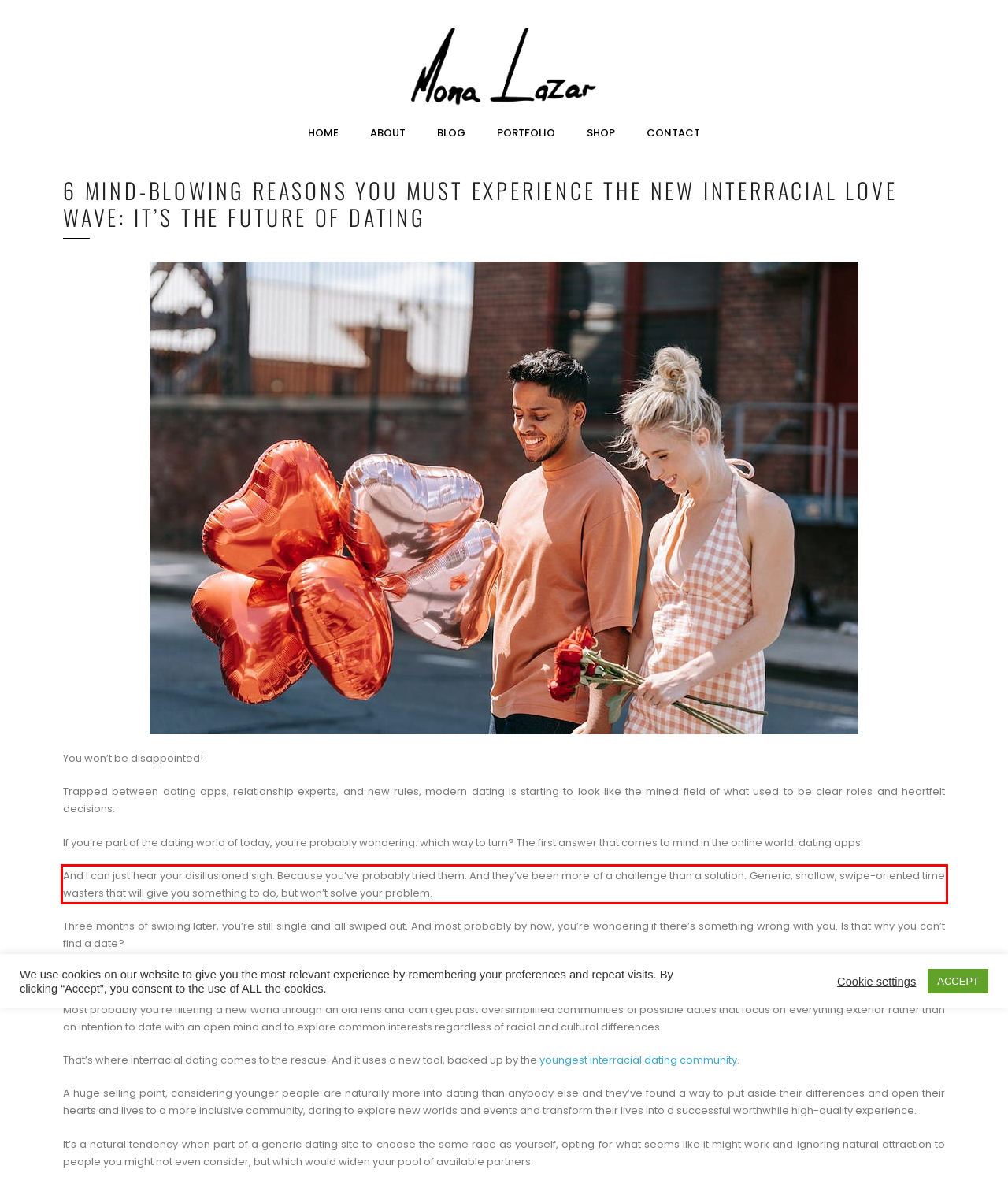Please take the screenshot of the webpage, find the red bounding box, and generate the text content that is within this red bounding box.

And I can just hear your disillusioned sigh. Because you’ve probably tried them. And they’ve been more of a challenge than a solution. Generic, shallow, swipe-oriented time wasters that will give you something to do, but won’t solve your problem.